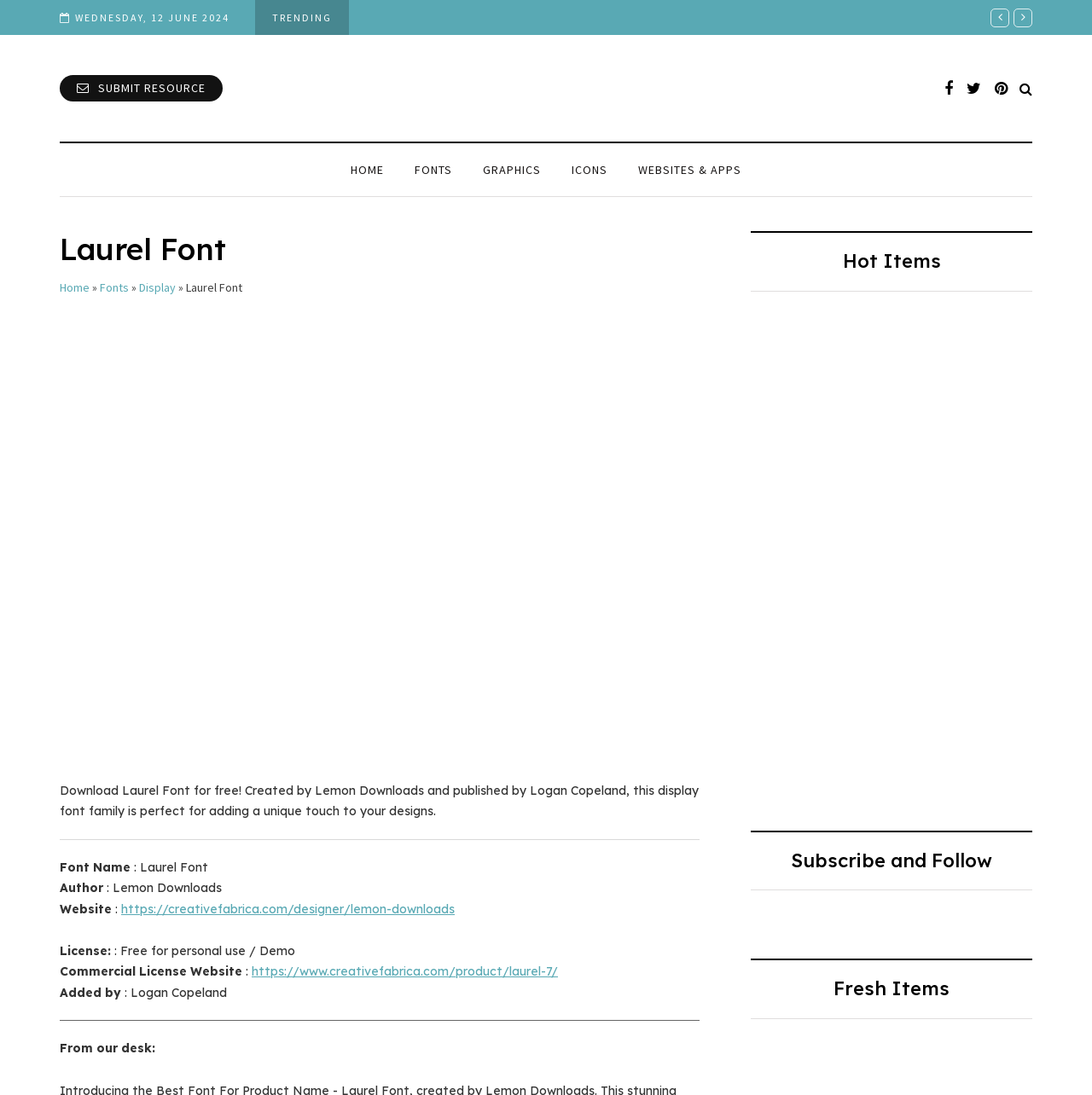Determine the coordinates of the bounding box that should be clicked to complete the instruction: "Click on the Donate Now link". The coordinates should be represented by four float numbers between 0 and 1: [left, top, right, bottom].

None